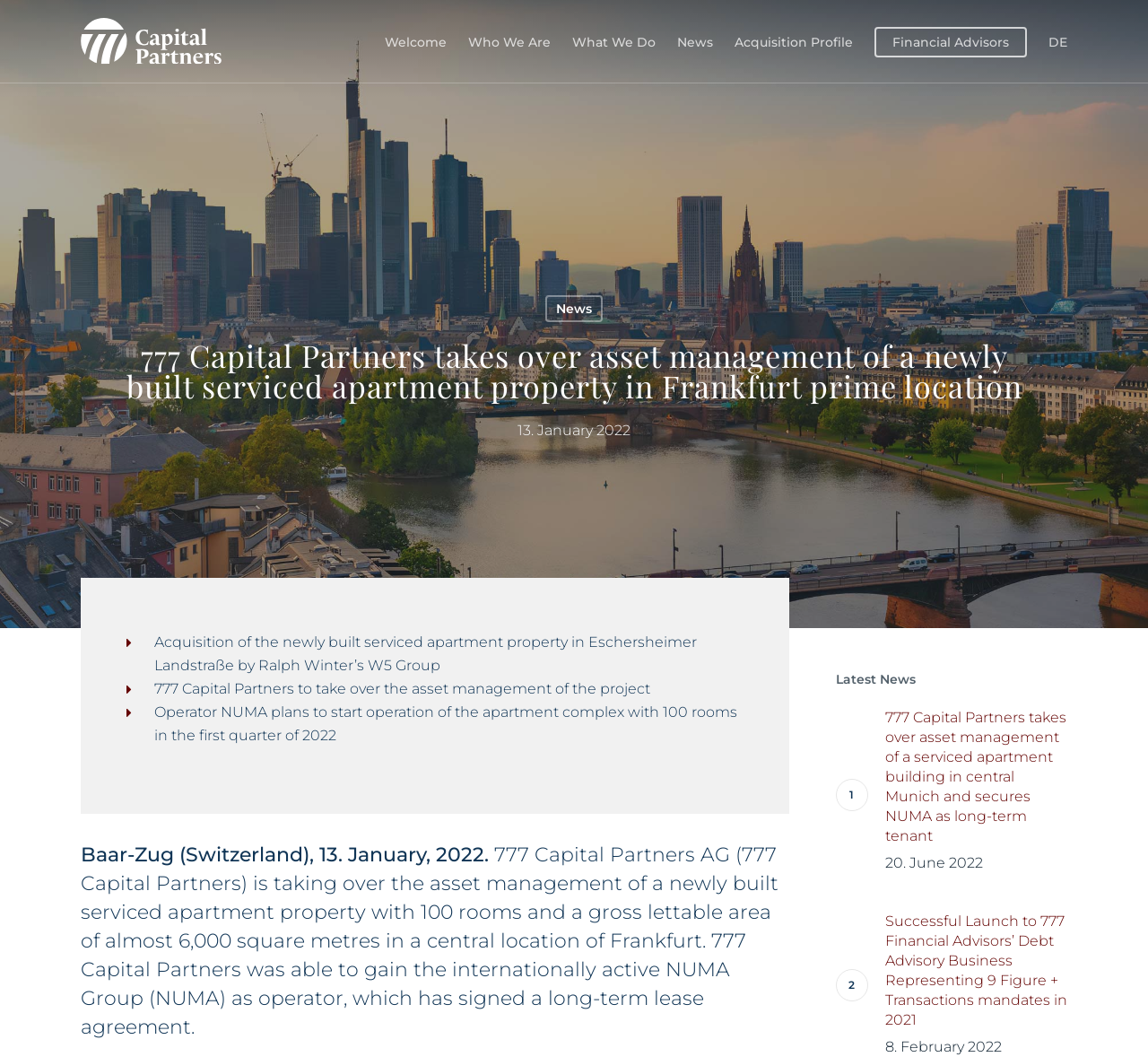Please locate and generate the primary heading on this webpage.

777 Capital Partners takes over asset management of a newly built serviced apartment property in Frankfurt prime location